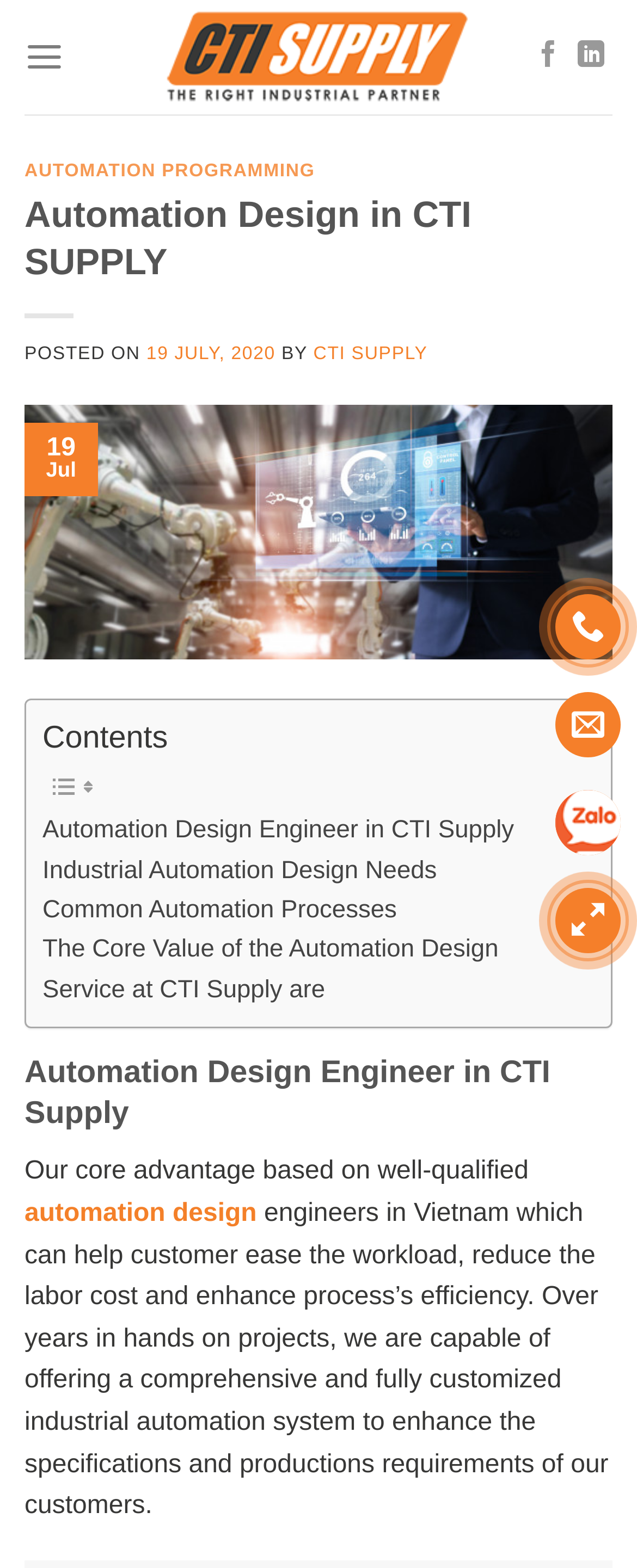Pinpoint the bounding box coordinates for the area that should be clicked to perform the following instruction: "Click on the CTI Supply Co., Ltd logo".

[0.256, 0.005, 0.744, 0.068]